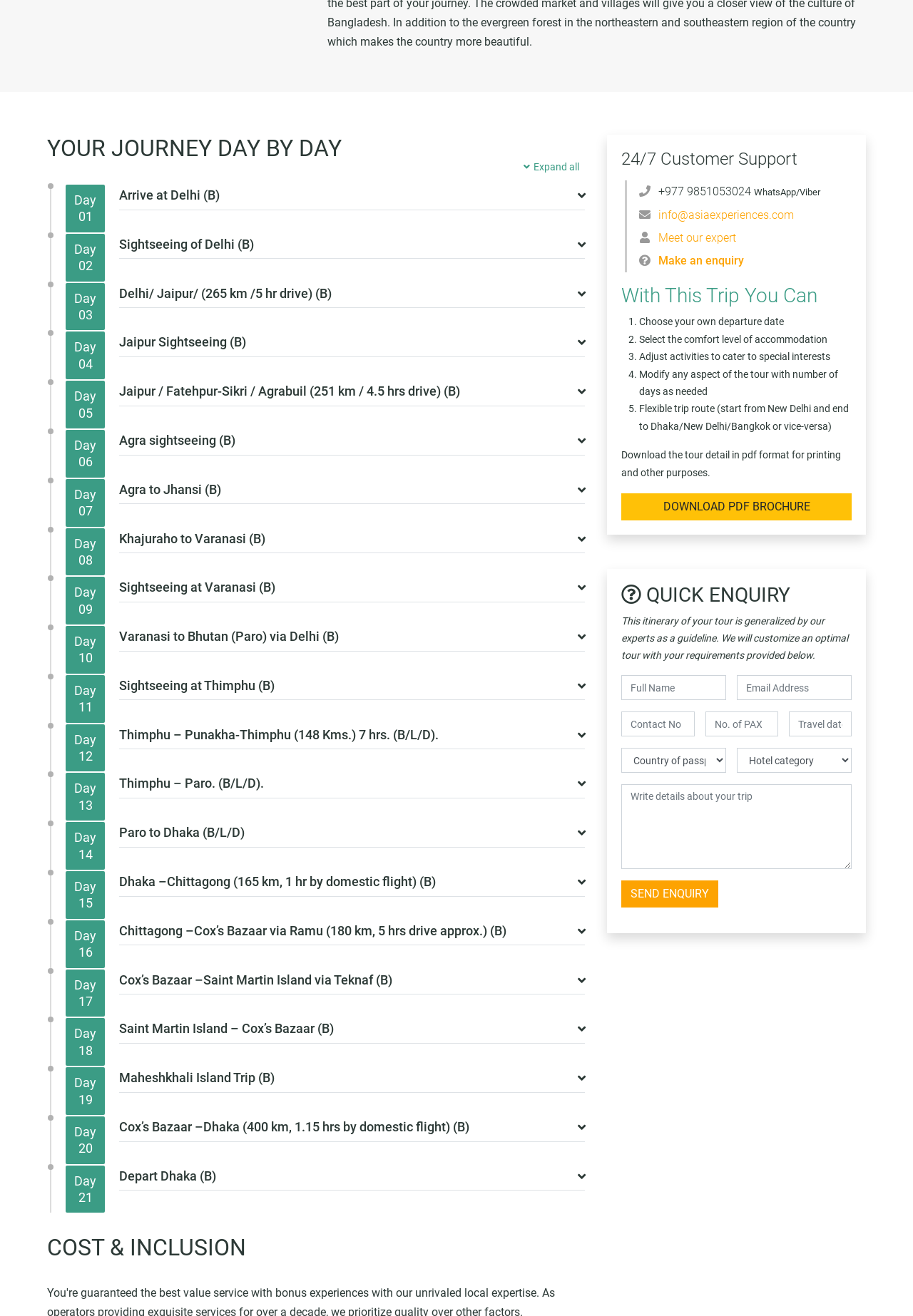How many days are in this trip itinerary?
Based on the visual content, answer with a single word or a brief phrase.

21